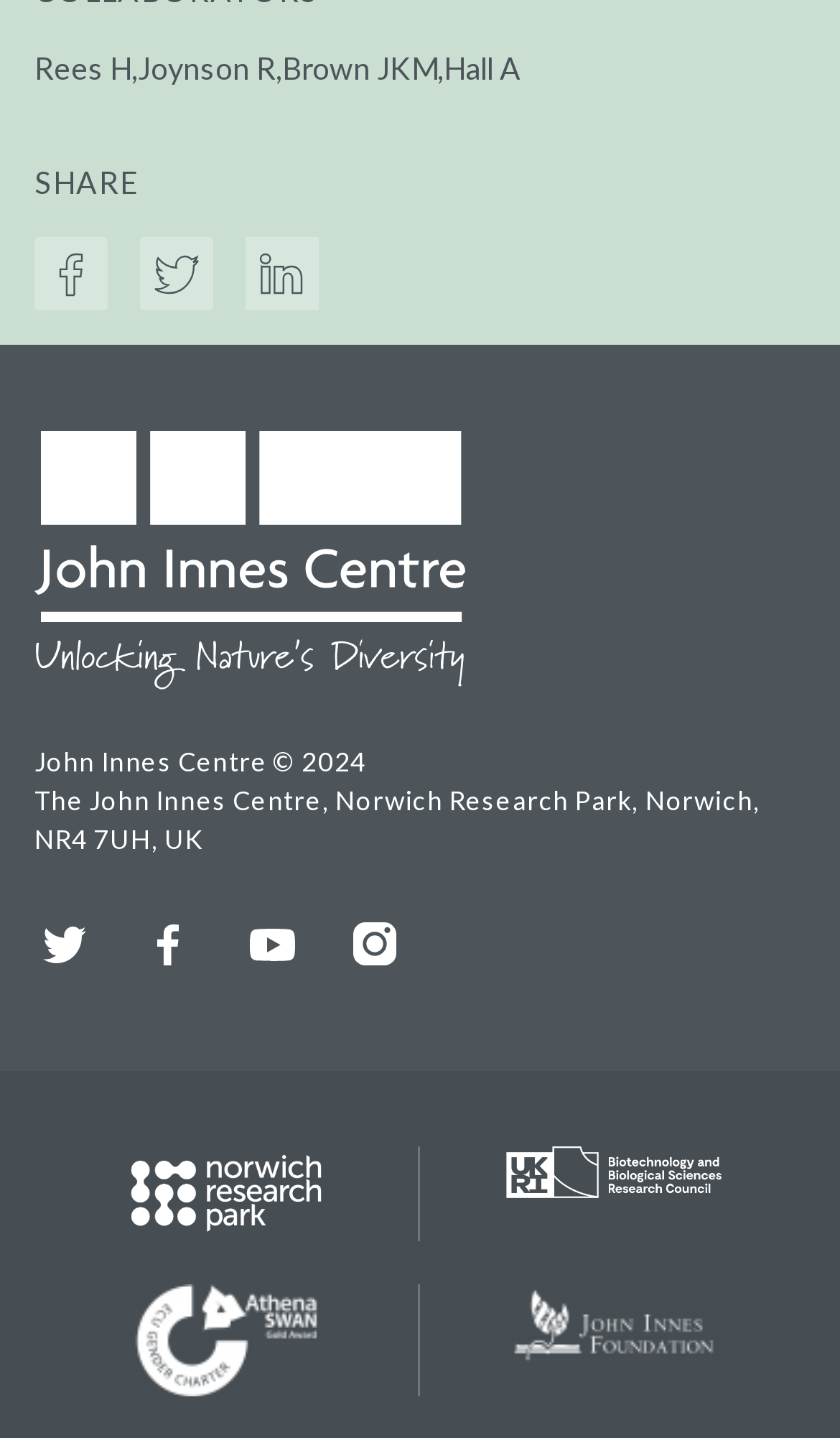Carefully observe the image and respond to the question with a detailed answer:
What is the address of the research center?

The address of the research center can be found in the StaticText element with bounding box coordinates [0.041, 0.546, 0.906, 0.595], which contains the text 'The John Innes Centre, Norwich Research Park, Norwich, NR4 7UH, UK'.